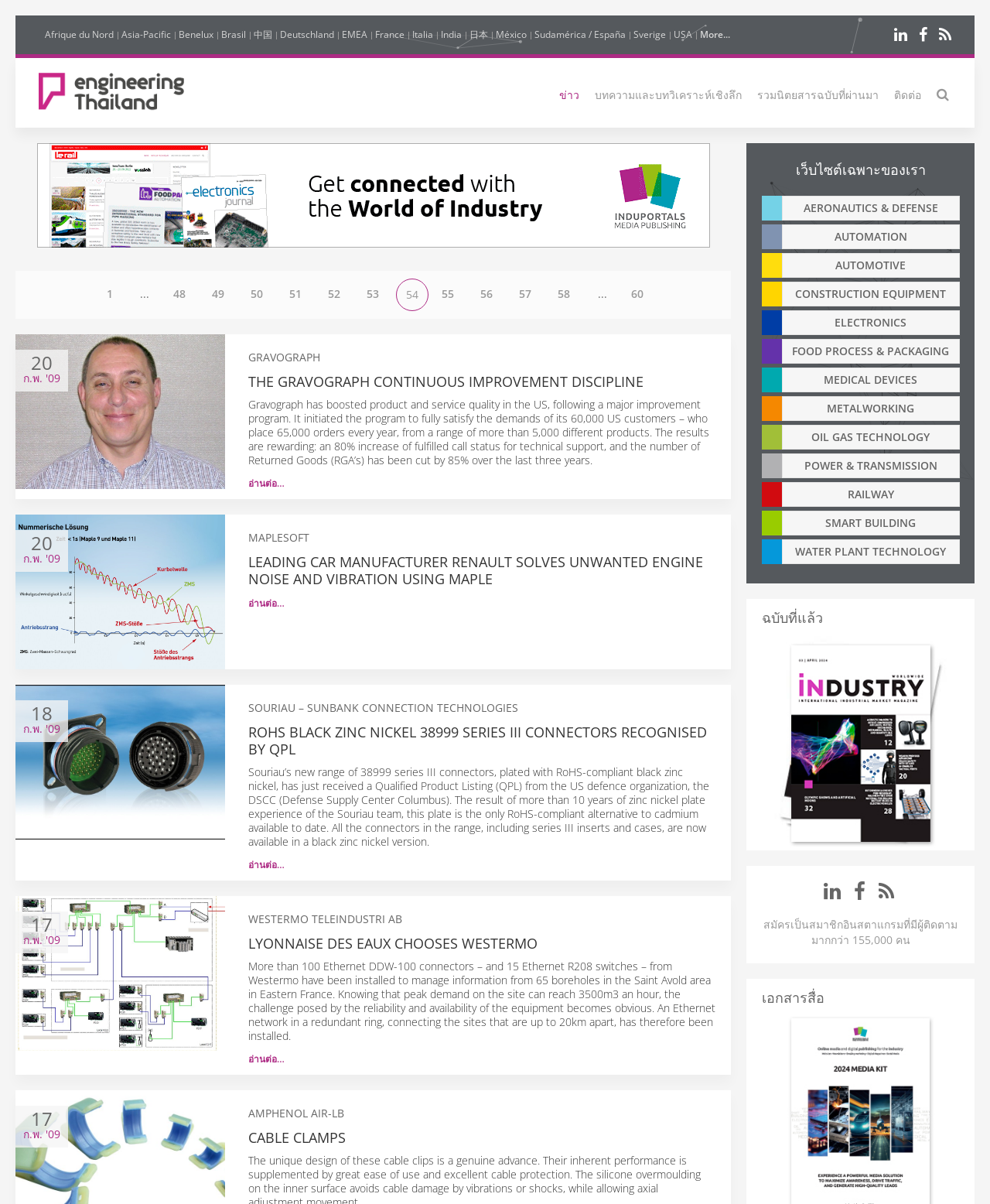Please predict the bounding box coordinates (top-left x, top-left y, bottom-right x, bottom-right y) for the UI element in the screenshot that fits the description: Lyonnaise des Eaux chooses Westermo

[0.25, 0.776, 0.543, 0.791]